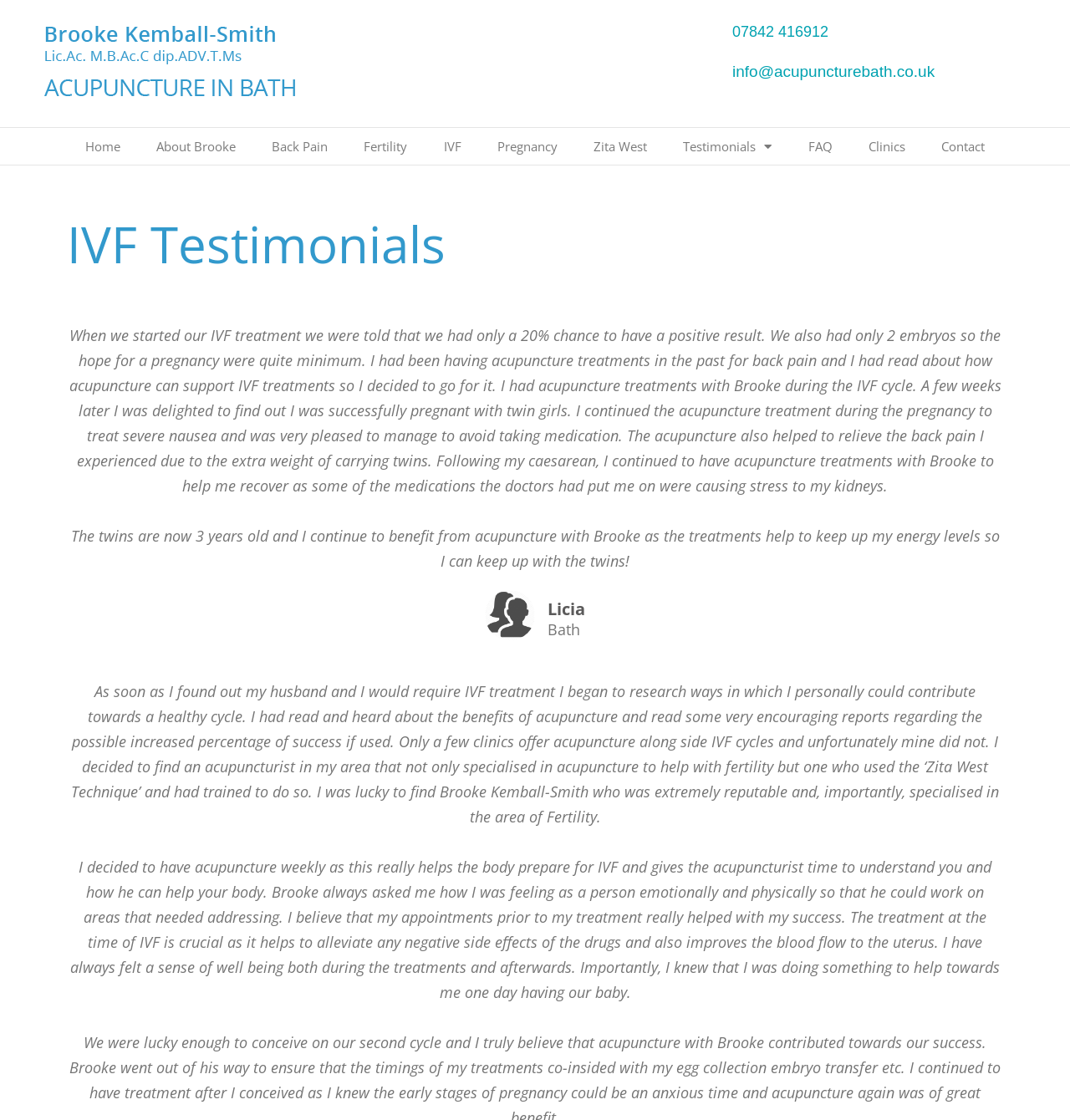Find the bounding box of the UI element described as follows: "Copy Link".

None